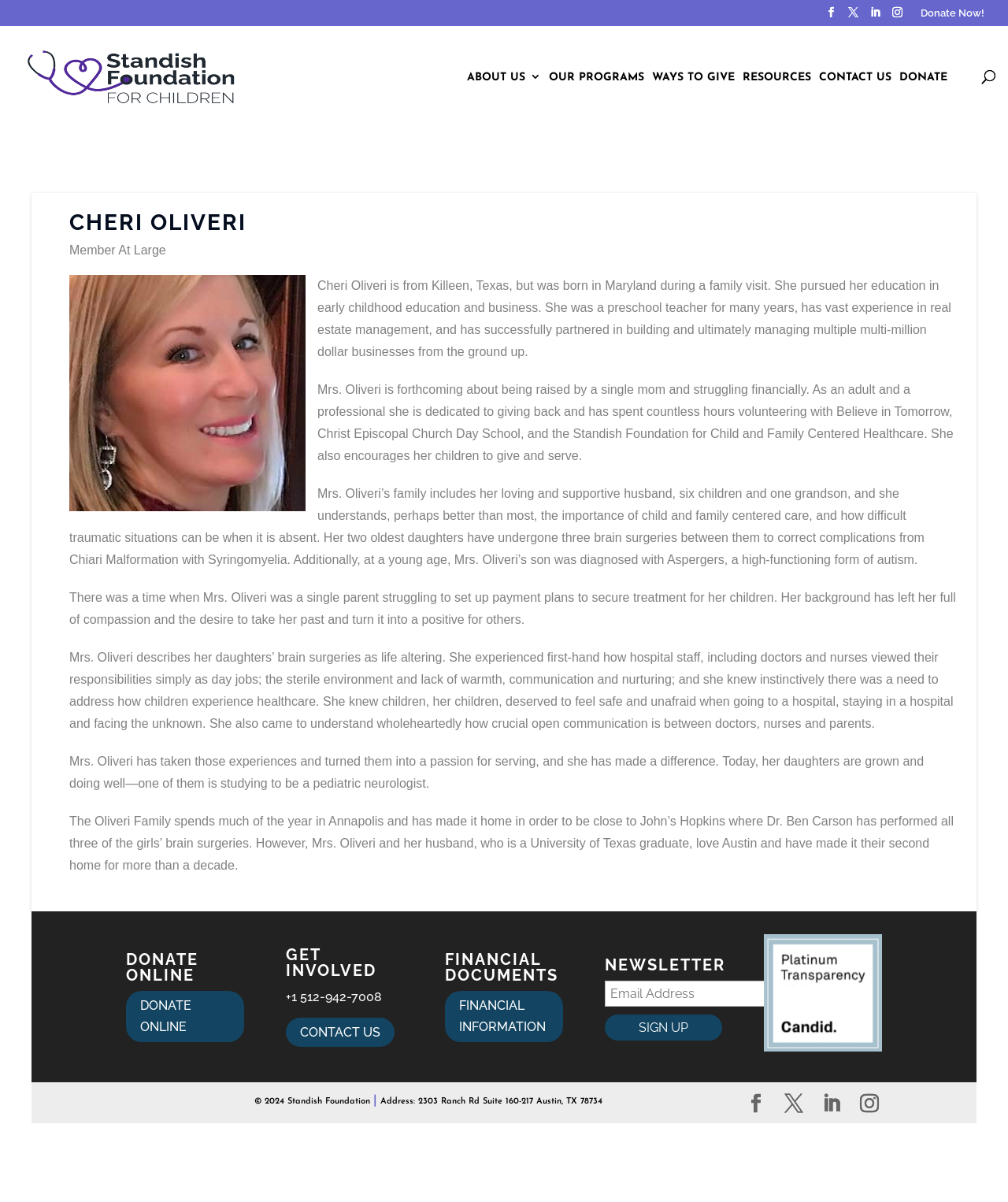Please mark the bounding box coordinates of the area that should be clicked to carry out the instruction: "View Cheri Oliveri's profile".

[0.069, 0.176, 0.95, 0.195]